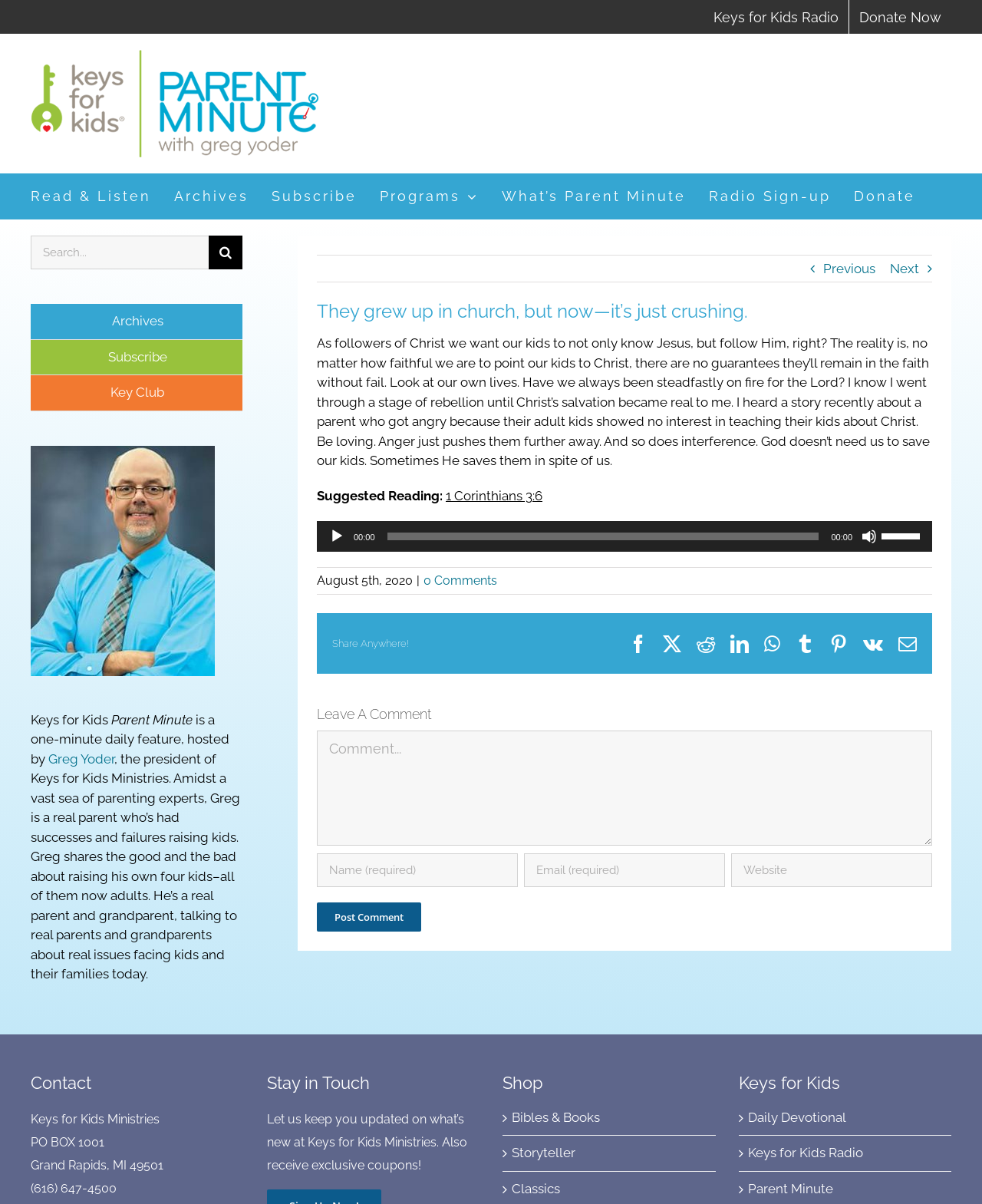Find the bounding box coordinates of the element you need to click on to perform this action: 'Leave a comment'. The coordinates should be represented by four float values between 0 and 1, in the format [left, top, right, bottom].

[0.323, 0.606, 0.949, 0.702]